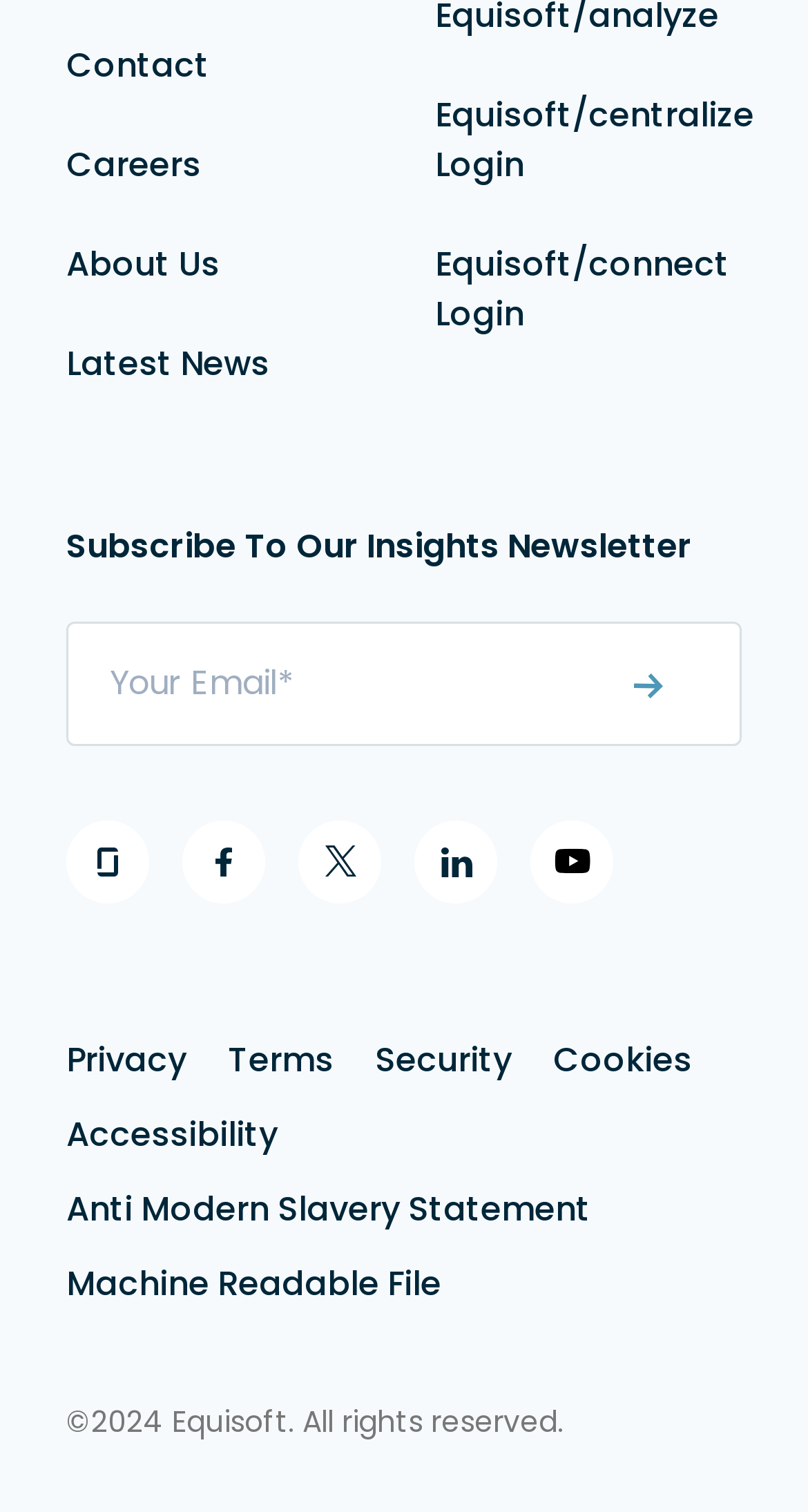What is the copyright year?
Please give a detailed and elaborate answer to the question.

The static text at the bottom of the page reads '©2024 Equisoft. All rights reserved.', indicating that the copyright year is 2024.